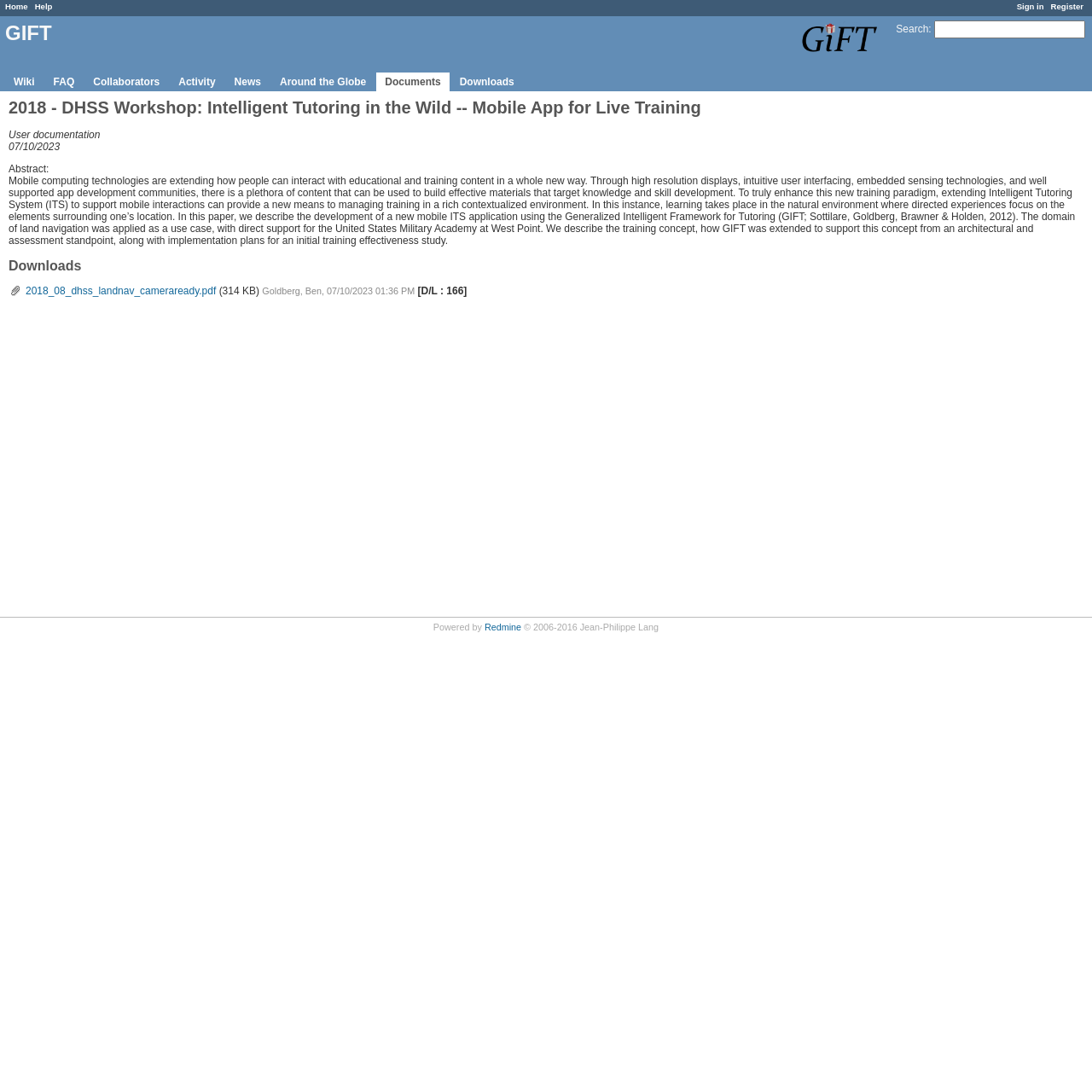Determine the bounding box coordinates of the clickable region to carry out the instruction: "Go to Wiki".

[0.005, 0.066, 0.04, 0.083]